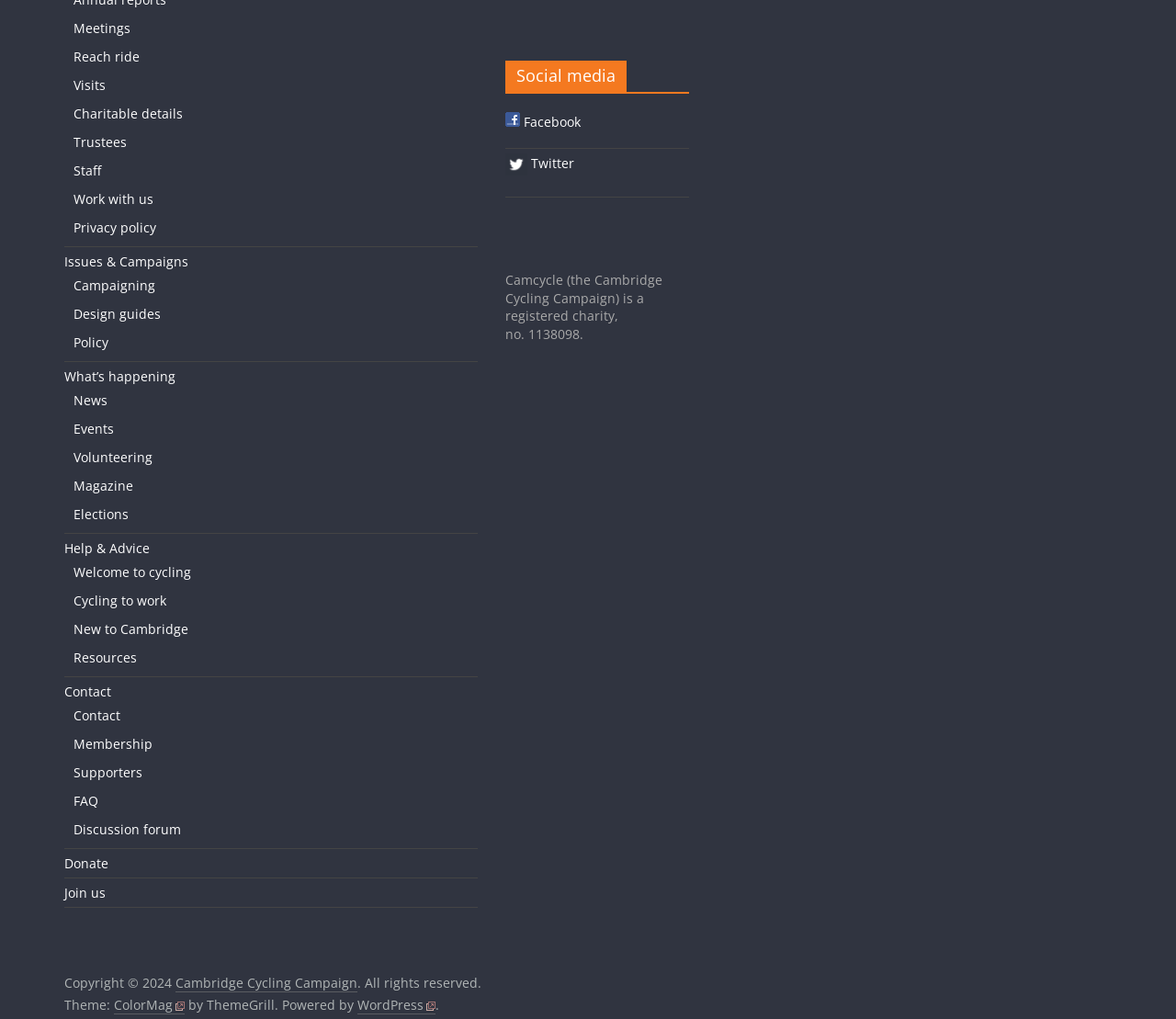Pinpoint the bounding box coordinates of the clickable element needed to complete the instruction: "Check the Privacy policy". The coordinates should be provided as four float numbers between 0 and 1: [left, top, right, bottom].

[0.062, 0.215, 0.133, 0.232]